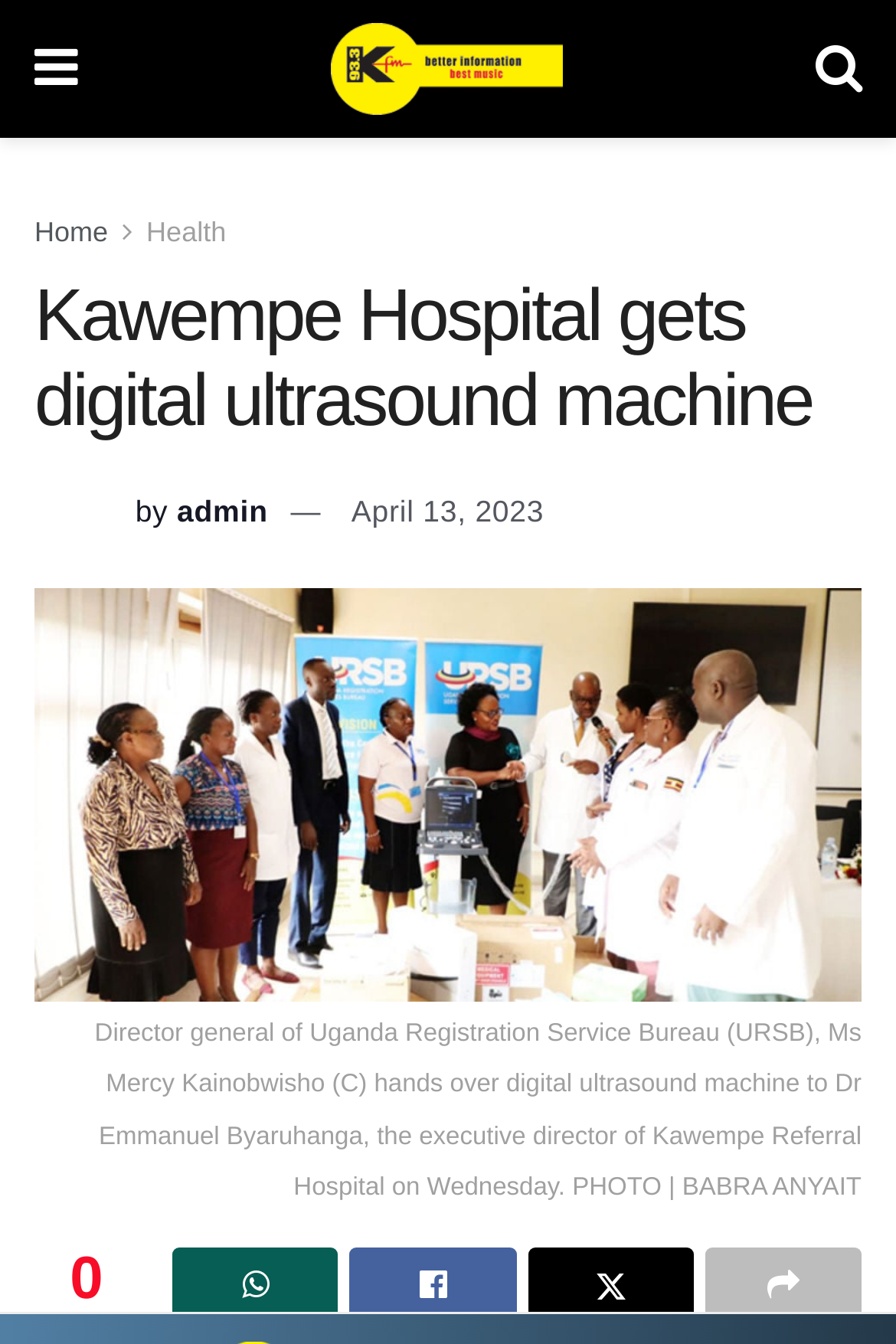Select the bounding box coordinates of the element I need to click to carry out the following instruction: "Read article by admin".

[0.197, 0.367, 0.299, 0.393]